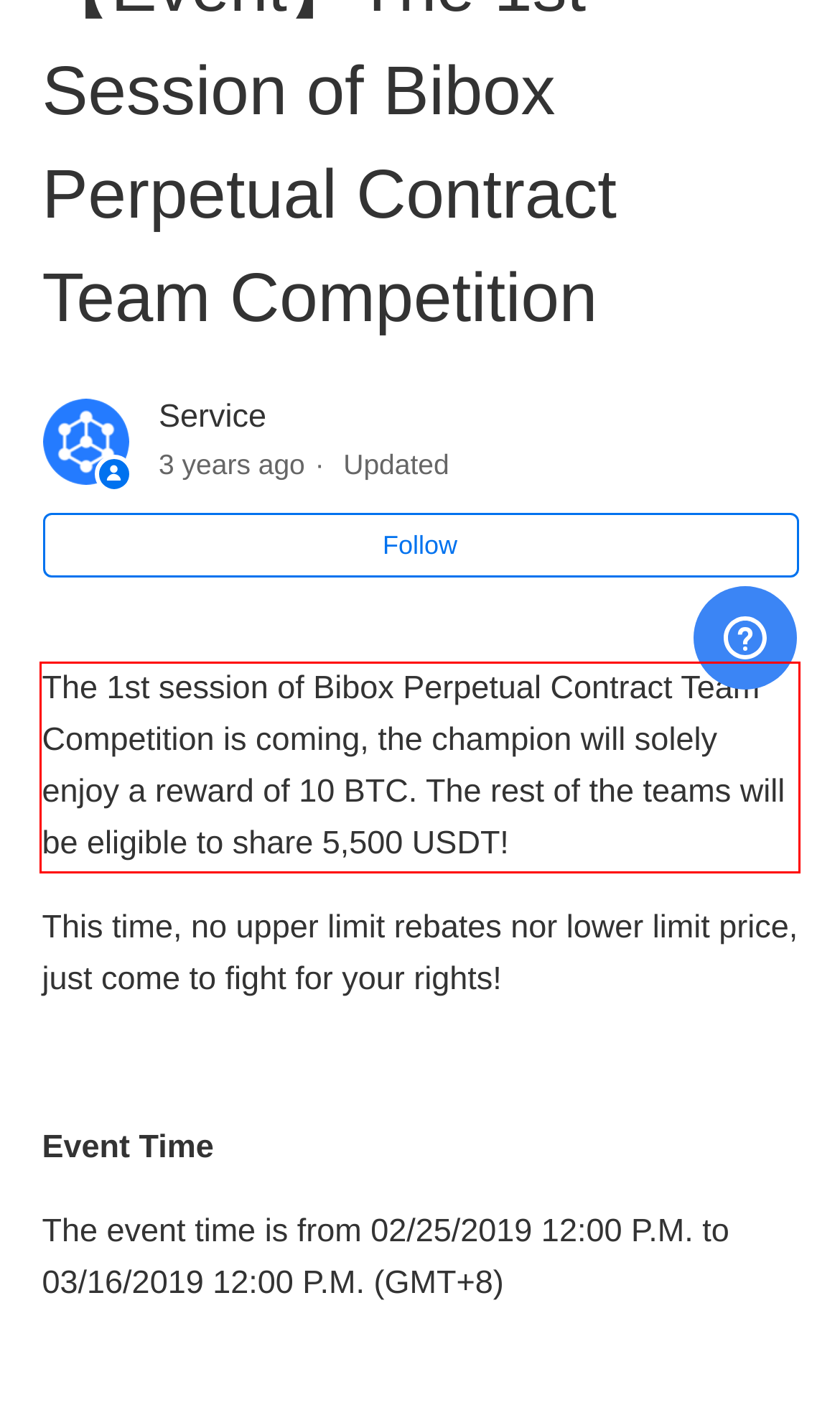From the given screenshot of a webpage, identify the red bounding box and extract the text content within it.

The 1st session of Bibox Perpetual Contract Team Competition is coming, the champion will solely enjoy a reward of 10 BTC. The rest of the teams will be eligible to share 5,500 USDT!